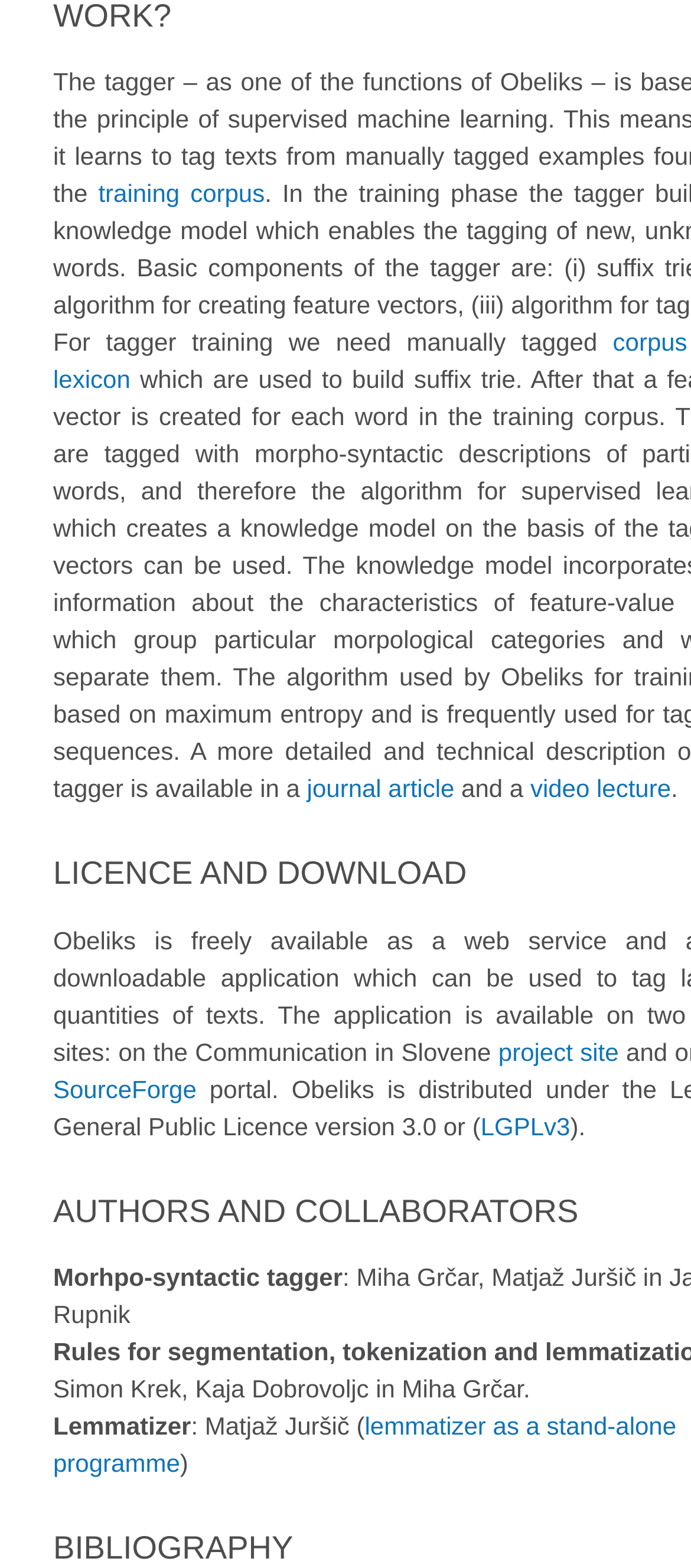Please identify the bounding box coordinates of the area I need to click to accomplish the following instruction: "visit the training corpus".

[0.142, 0.114, 0.383, 0.132]